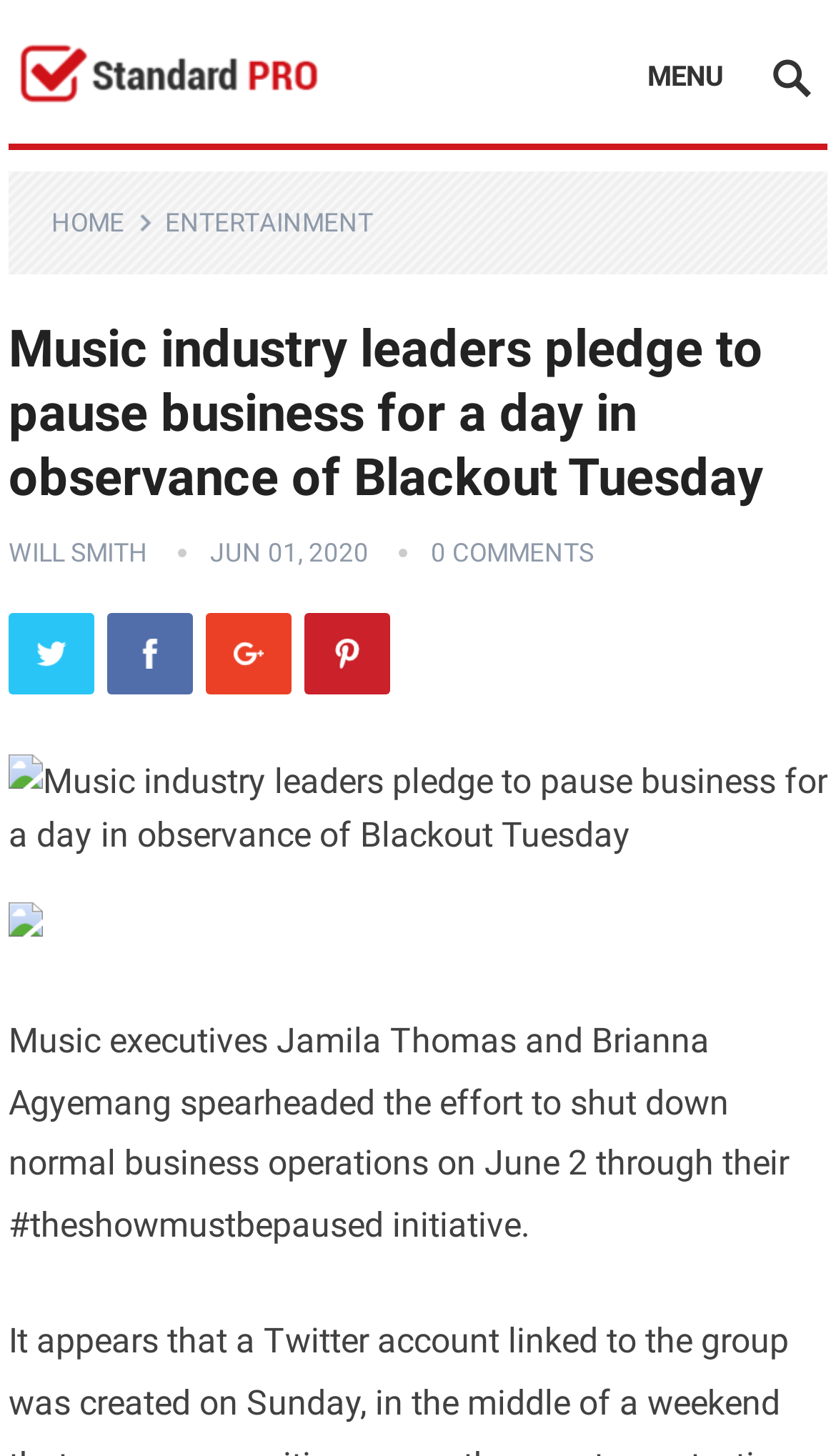Highlight the bounding box coordinates of the element you need to click to perform the following instruction: "Click on WILL SMITH."

[0.01, 0.369, 0.177, 0.389]